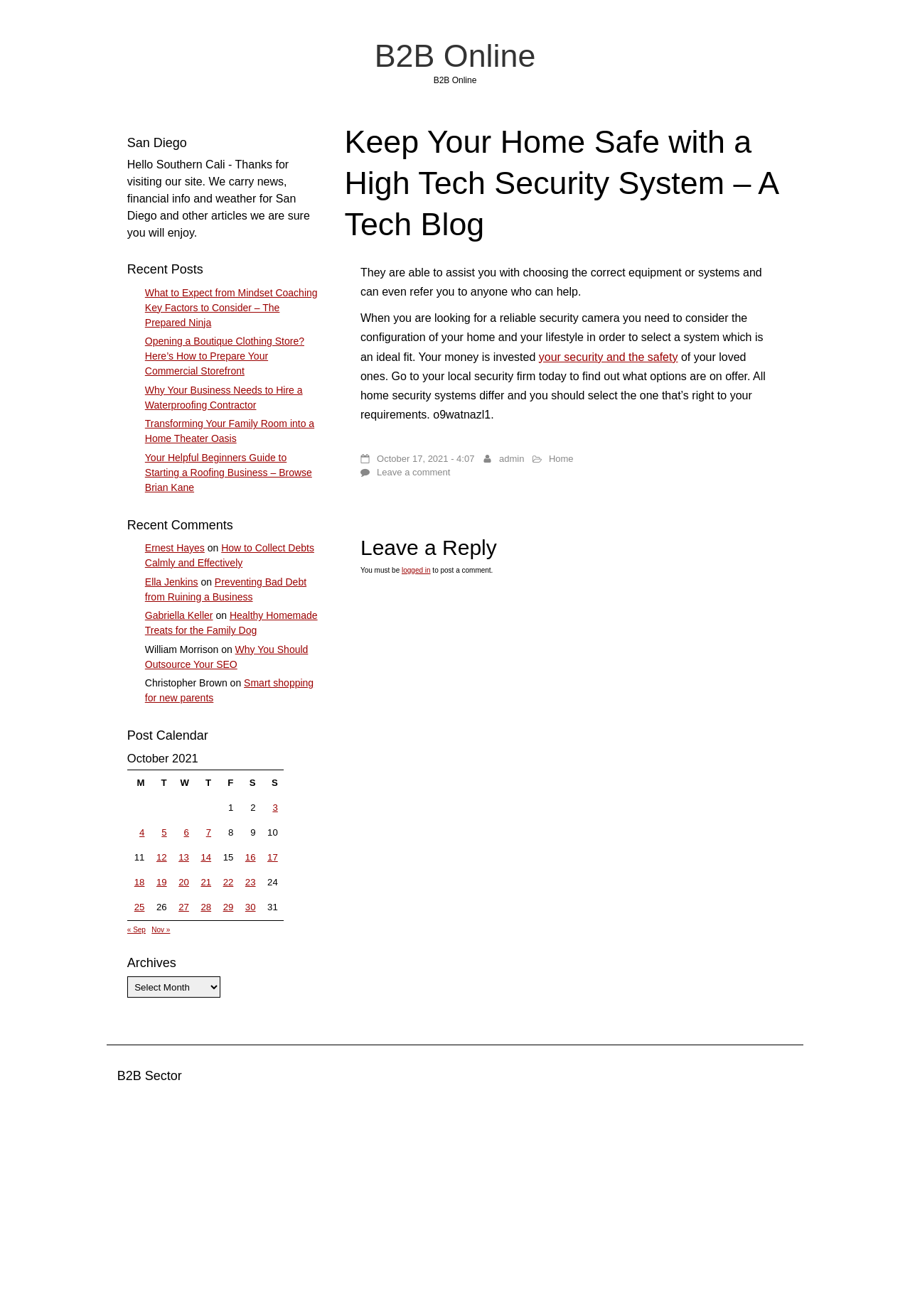Utilize the information from the image to answer the question in detail:
What is the purpose of the 'Post Calendar' section?

The 'Post Calendar' section appears to be a calendar that shows the dates on which posts were published, allowing users to easily navigate and find posts published on specific dates, as evidenced by the links to posts published on October 3, 4, 5, and other dates.